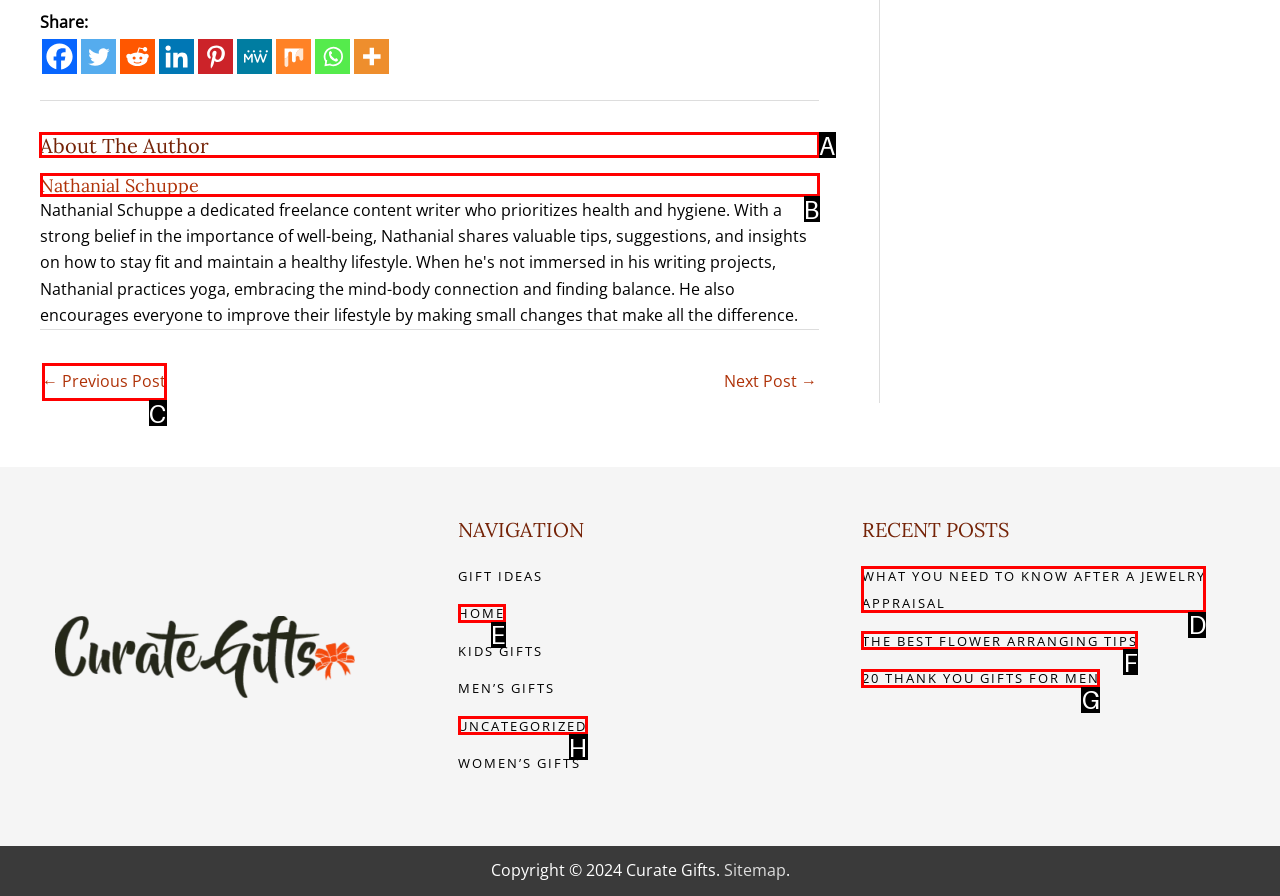From the given choices, which option should you click to complete this task: Read about the author? Answer with the letter of the correct option.

A